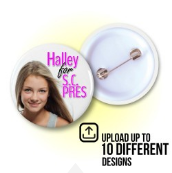What type of fastening is on the reverse side?
Offer a detailed and exhaustive answer to the question.

The reverse side of the custom pinback button features a classic pin fastening, which is a traditional and common type of fastening used on buttons, allowing users to easily attach it to their clothing or accessories.